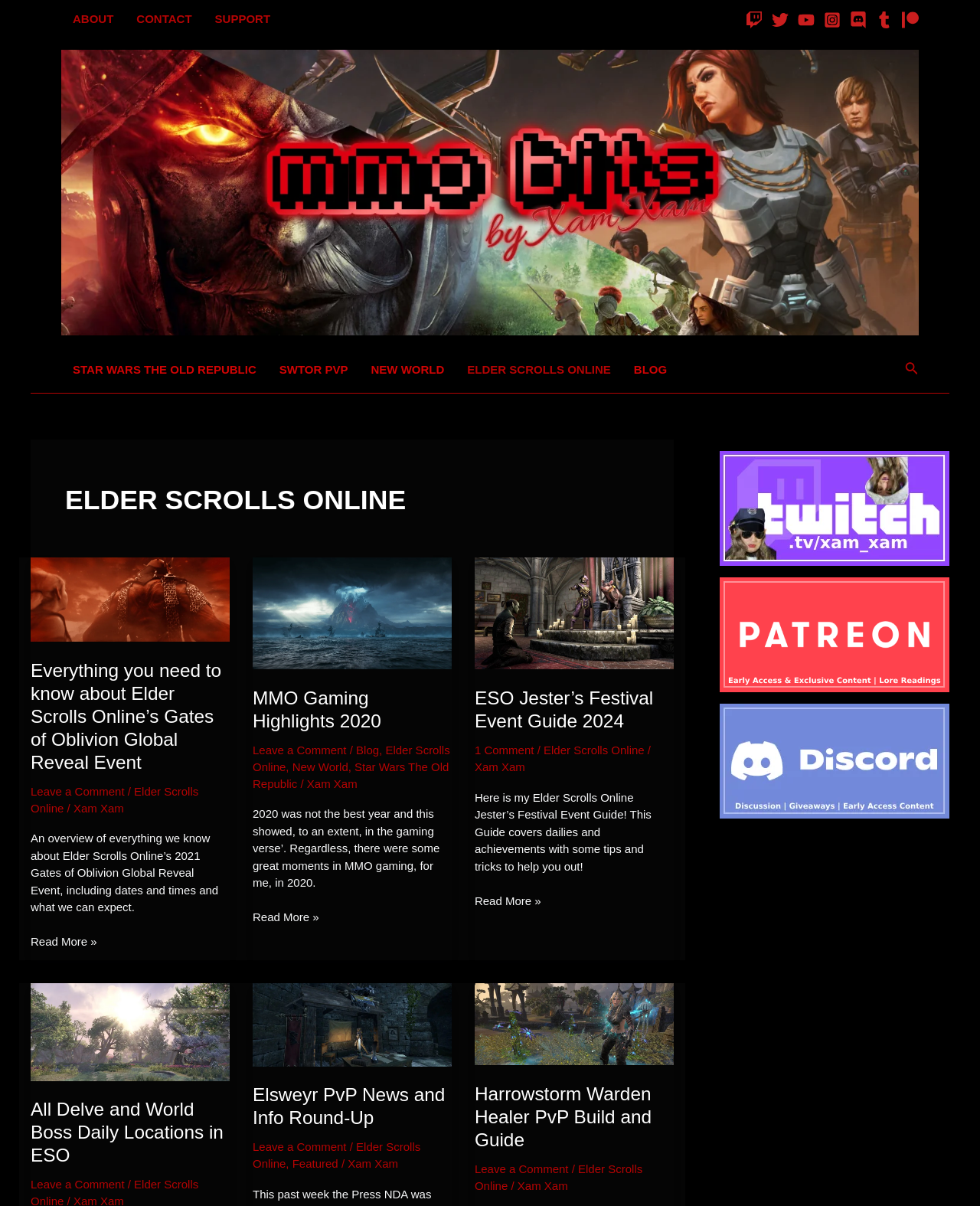Locate the UI element described by Star Wars The Old Republic in the provided webpage screenshot. Return the bounding box coordinates in the format (top-left x, top-left y, bottom-right x, bottom-right y), ensuring all values are between 0 and 1.

[0.258, 0.63, 0.458, 0.655]